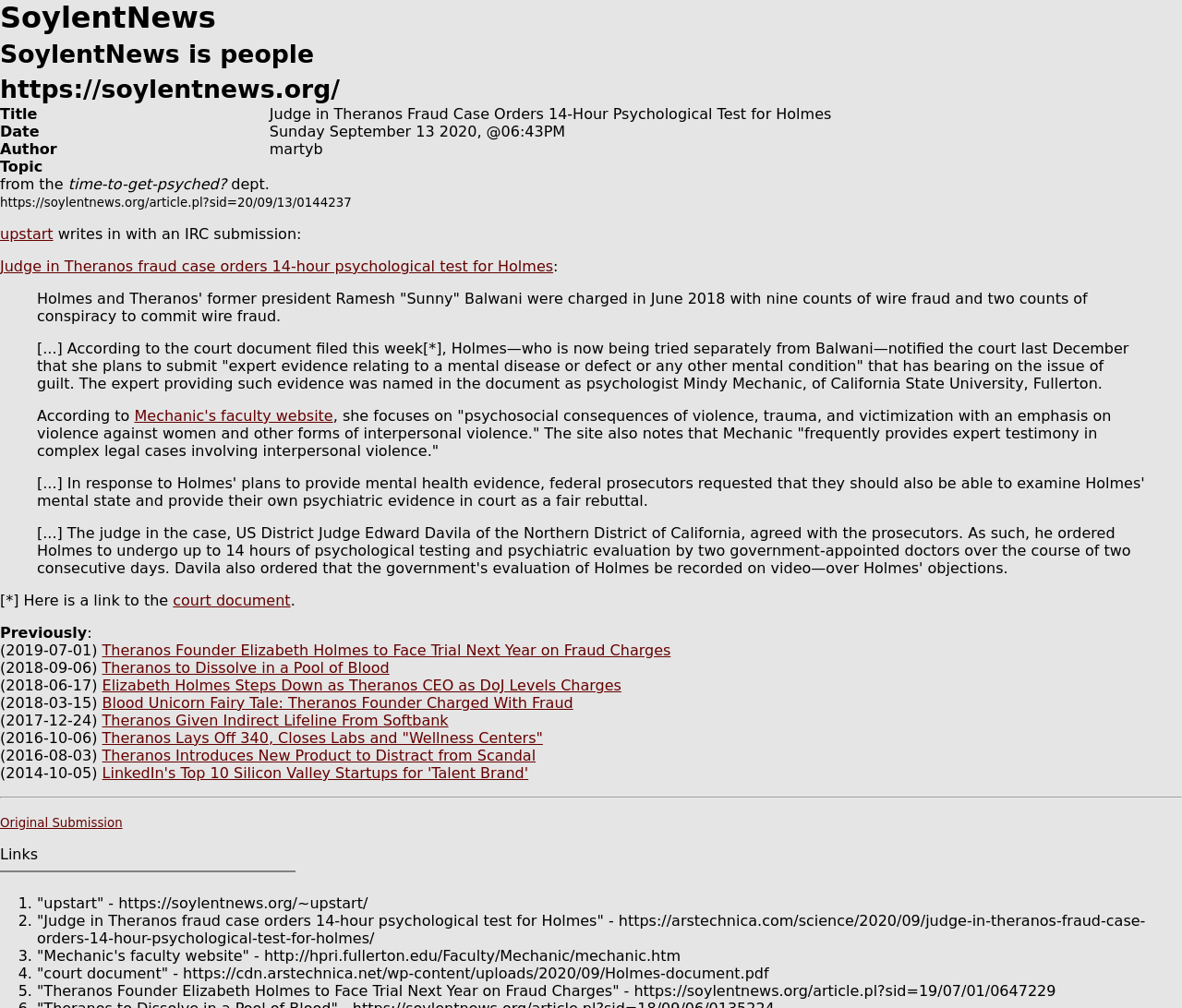Locate the bounding box for the described UI element: "upstart". Ensure the coordinates are four float numbers between 0 and 1, formatted as [left, top, right, bottom].

[0.0, 0.223, 0.045, 0.241]